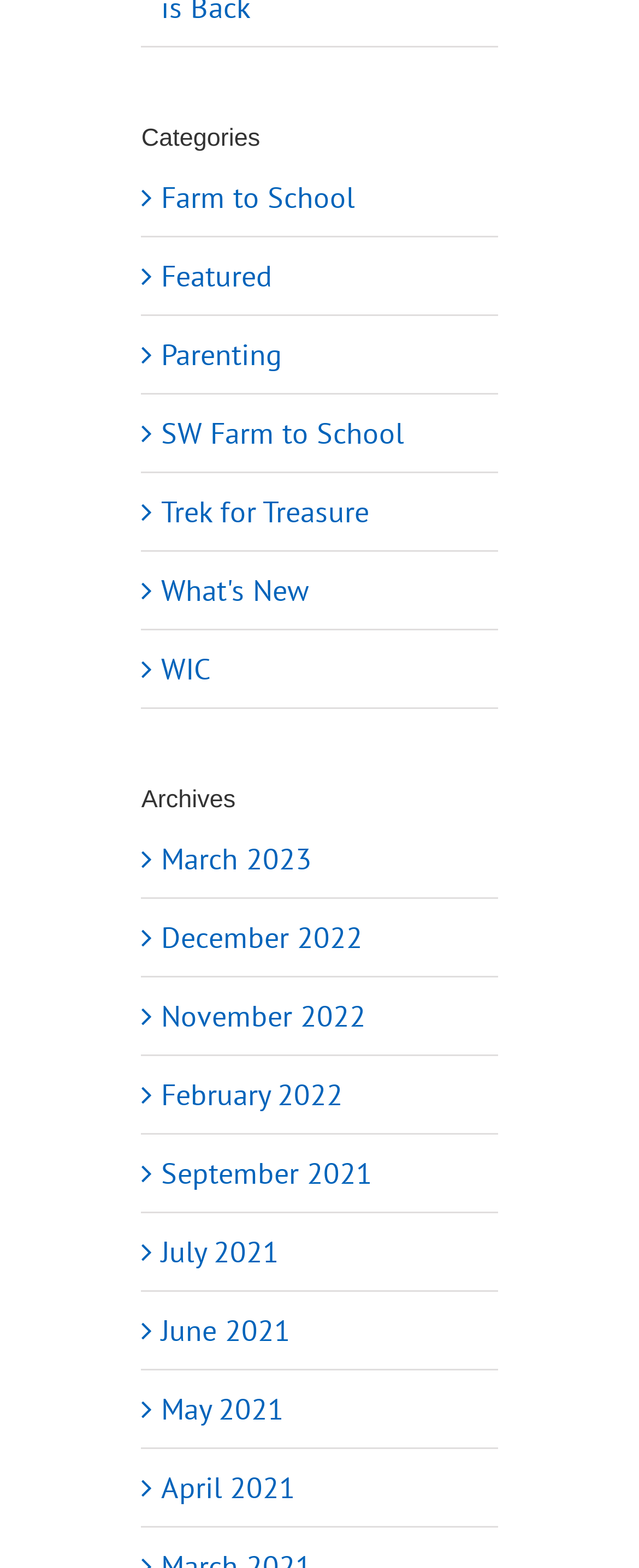Please identify the bounding box coordinates of the clickable region that I should interact with to perform the following instruction: "view buying page". The coordinates should be expressed as four float numbers between 0 and 1, i.e., [left, top, right, bottom].

None